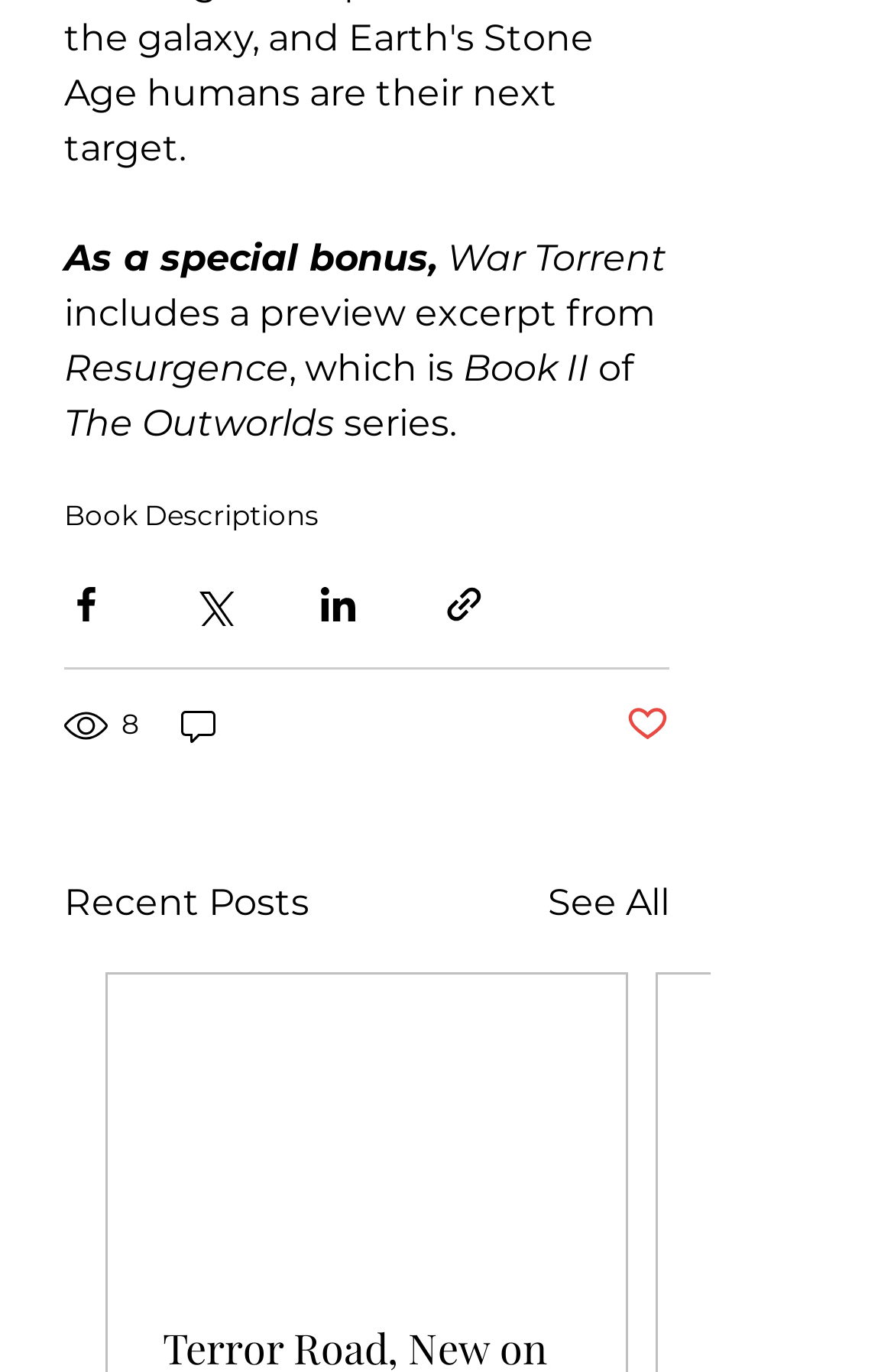What is the number of comments on the post?
With the help of the image, please provide a detailed response to the question.

The number of comments can be found in the generic element '0 comments' with bounding box coordinates [0.197, 0.511, 0.251, 0.546].